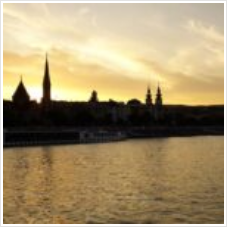Answer the question below with a single word or a brief phrase: 
What is the atmosphere of the scene?

Tranquil evening atmosphere